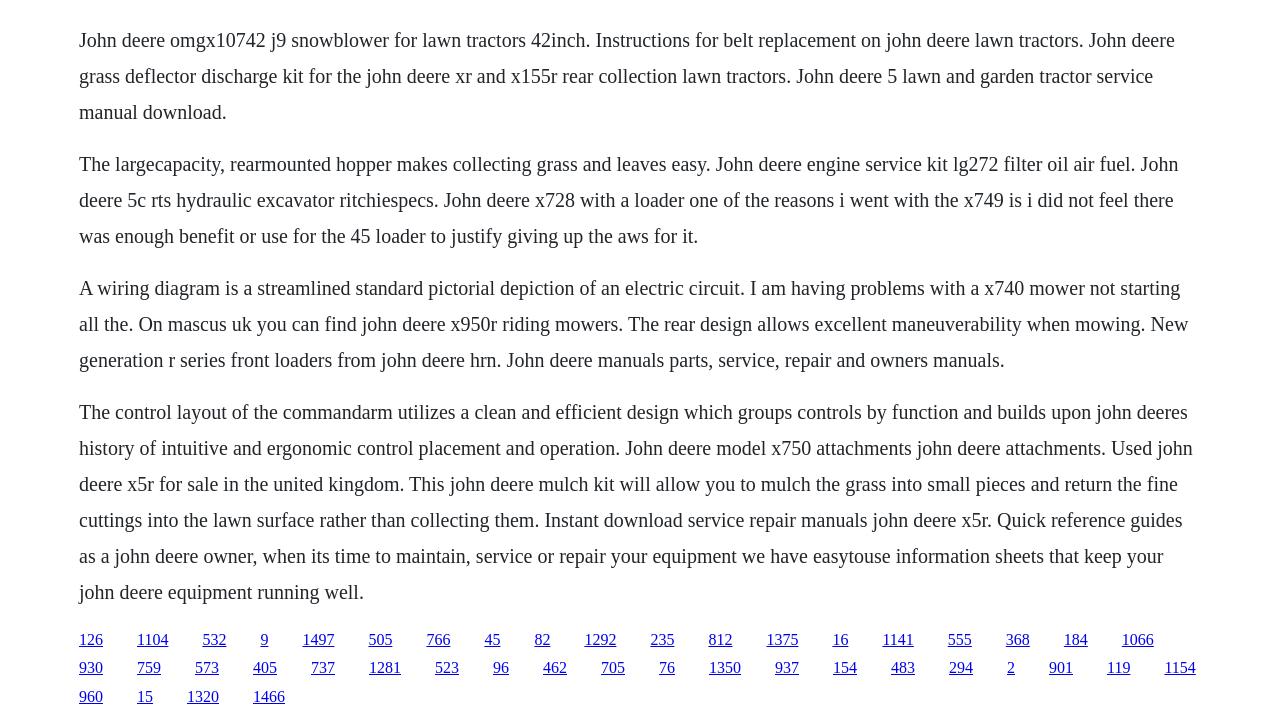What is the topic of the webpage?
Using the image as a reference, answer with just one word or a short phrase.

John Deere